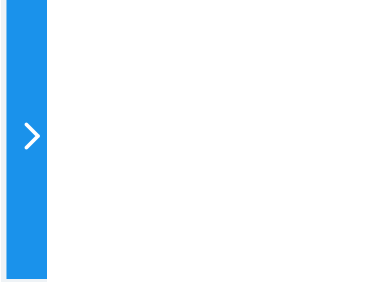Create an elaborate description of the image, covering every aspect.

The image prominently features a navigation element likely representing a "Next" button, characterized by a bold blue background and an arrow icon pointing to the right. This button is designed for user interaction, allowing visitors to seamlessly progress to the subsequent section or page. The presence of such a navigational tool enhances the user experience by facilitating easy movement through content, particularly for browsing product categories or services. It reflects the overall design intent to provide clear and accessible pathways for users exploring the website.